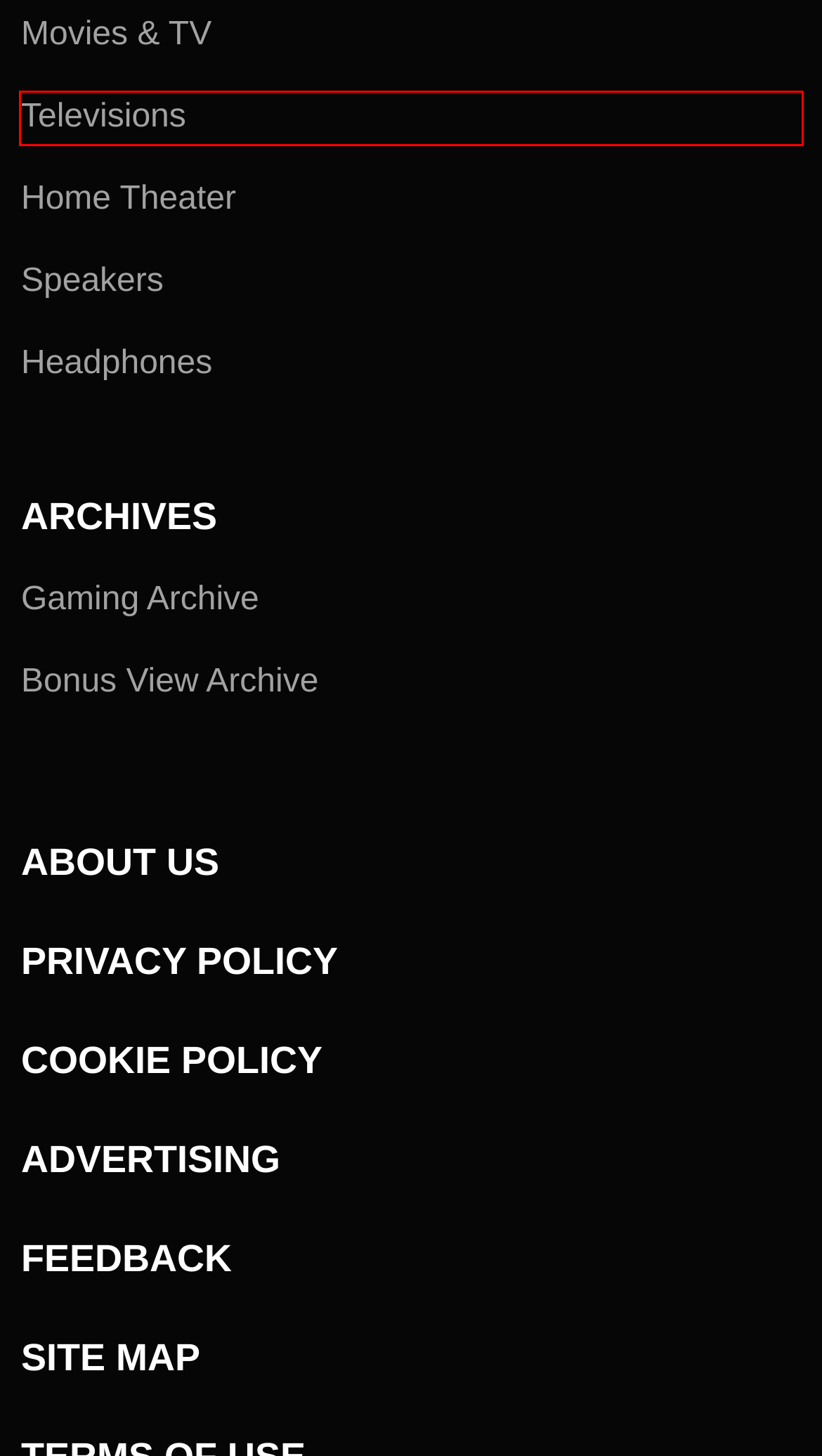A screenshot of a webpage is provided, featuring a red bounding box around a specific UI element. Identify the webpage description that most accurately reflects the new webpage after interacting with the selected element. Here are the candidates:
A. Best Speaker Deals, Soundbars / Speaker Packages on Sale
B. About Us | High-Def Digest
C. Contact Us - Internet Brands
D. Cookie Policy - Internet Brands
E. High-Def Digest: The Bonus View - A High-Def Digest Blog
F. Best Movie & TV Deals, Music on Sale, Blu-ray / 4K Sales
G. Games News and Reviews | High Def Digest
H. Best TV Deals, Ultra HD 4K TVs on Sale, HDTV Discounts

H